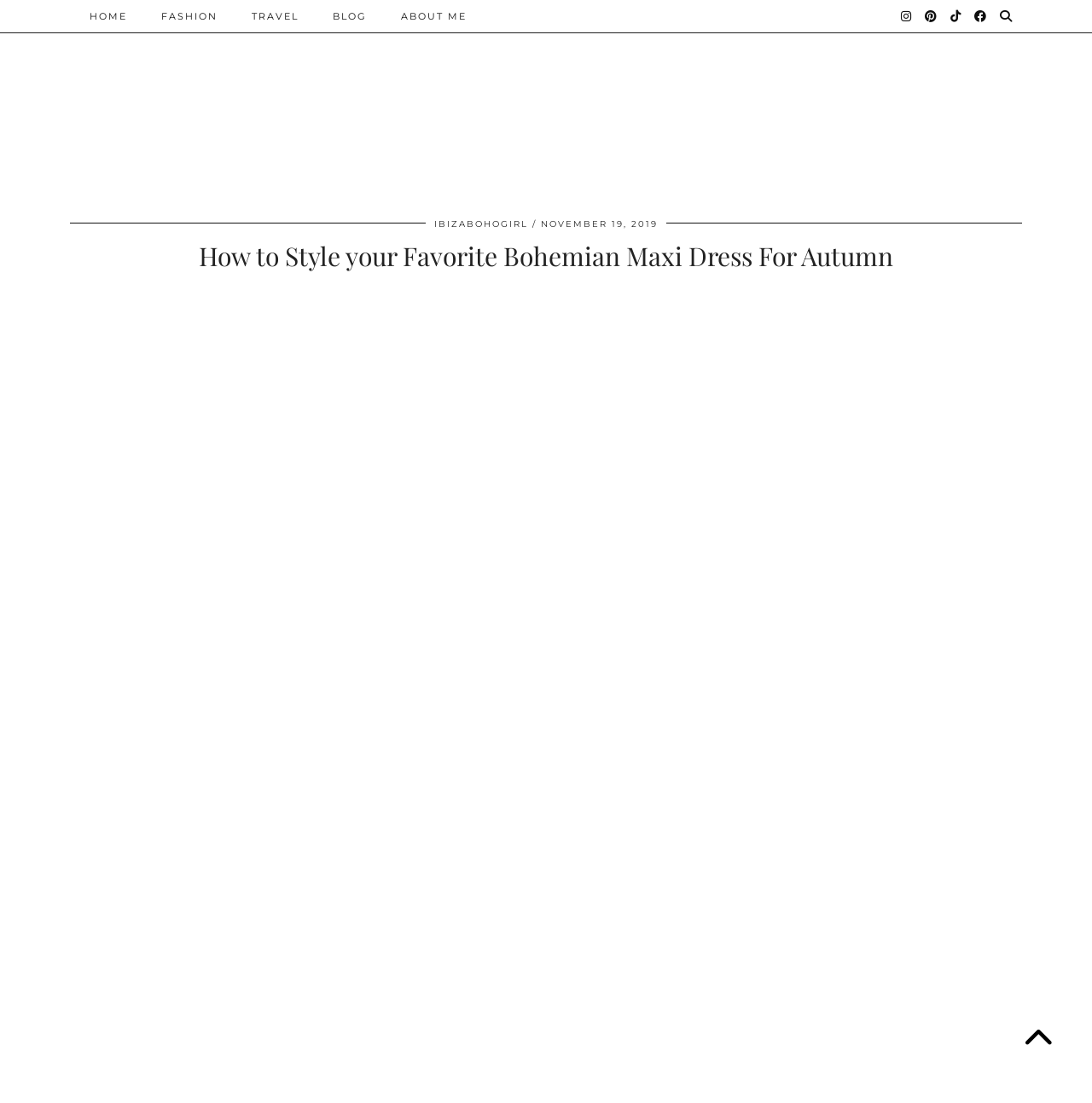Please determine the bounding box coordinates of the element to click on in order to accomplish the following task: "view Instagram profile". Ensure the coordinates are four float numbers ranging from 0 to 1, i.e., [left, top, right, bottom].

[0.825, 0.0, 0.836, 0.029]